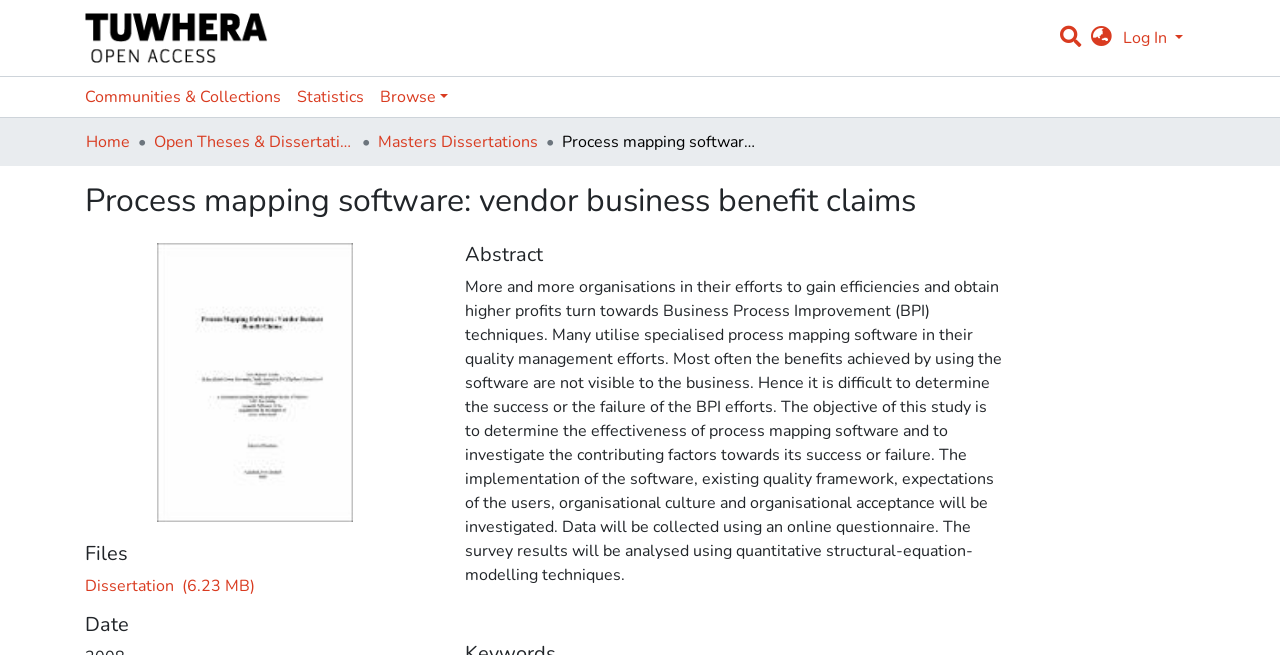Bounding box coordinates should be provided in the format (top-left x, top-left y, bottom-right x, bottom-right y) with all values between 0 and 1. Identify the bounding box for this UI element: aria-label="Language switch" title="Language switch"

[0.847, 0.04, 0.874, 0.076]